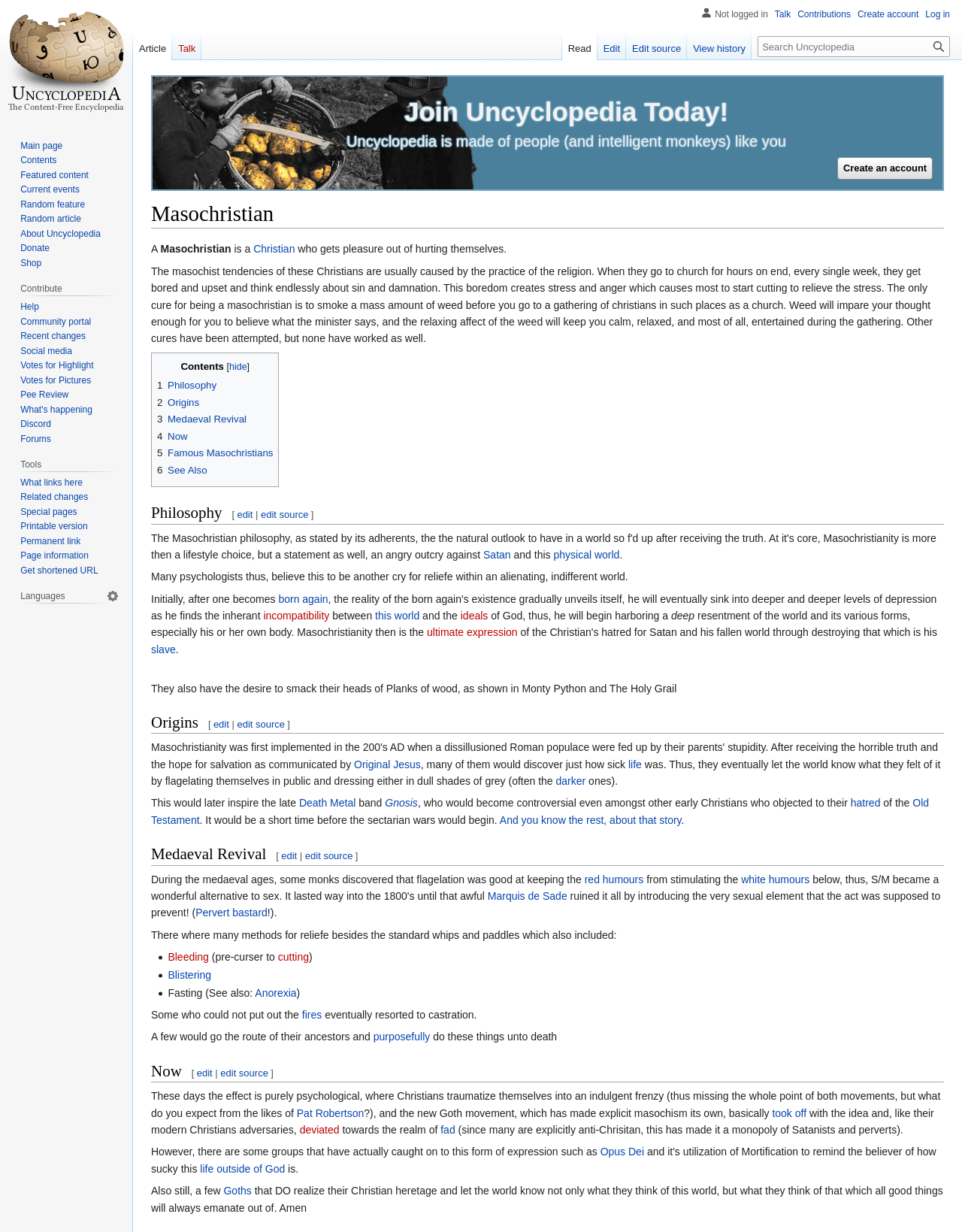What is the ultimate expression of Masochristianity?
Please give a detailed and thorough answer to the question, covering all relevant points.

Based on the webpage content, the ultimate expression of Masochristianity is to be a slave, which is a deep resentment of the world and its various forms, especially one's own body, leading to self-harm and flagellation.